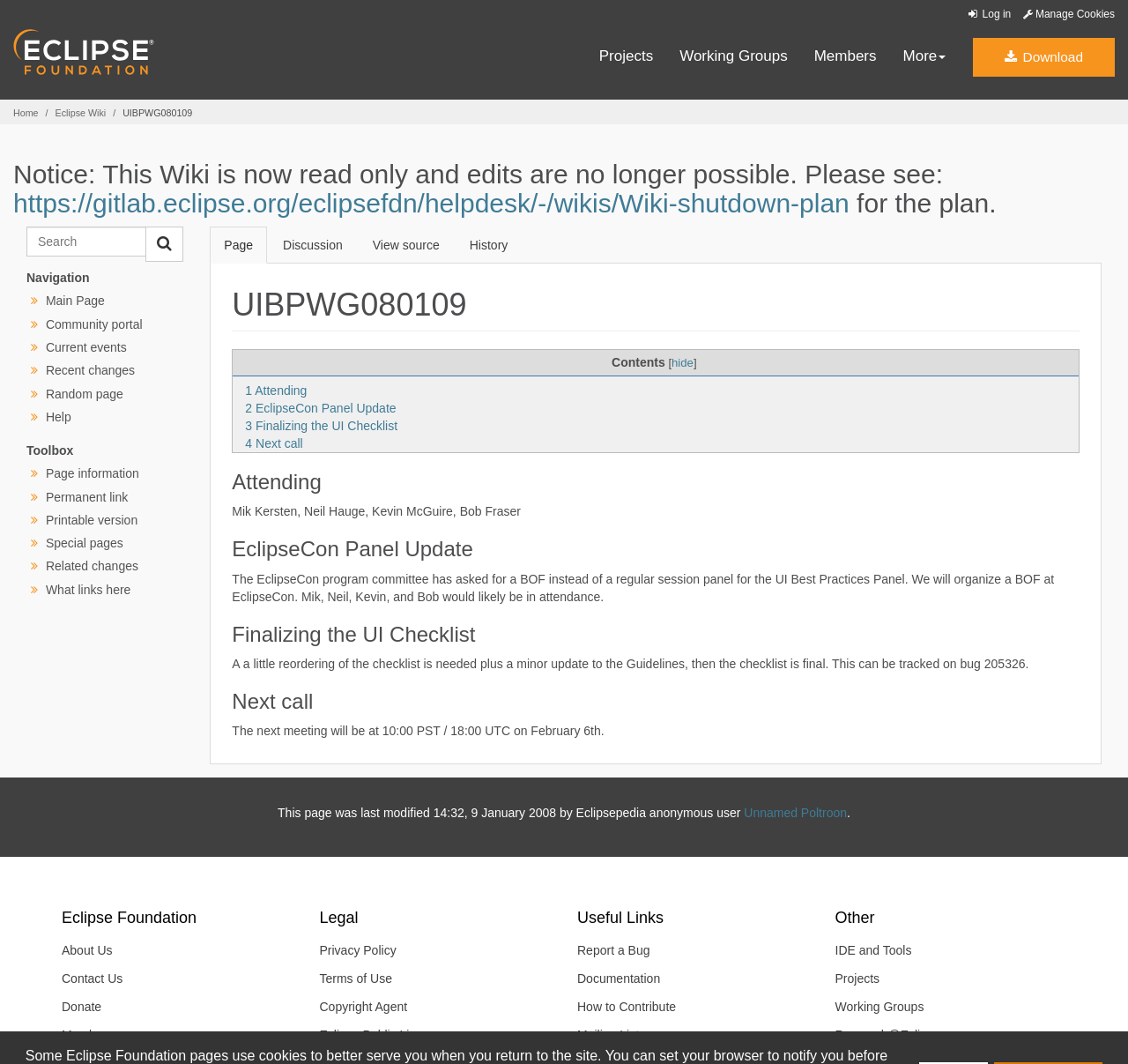Pinpoint the bounding box coordinates for the area that should be clicked to perform the following instruction: "Search for something".

None